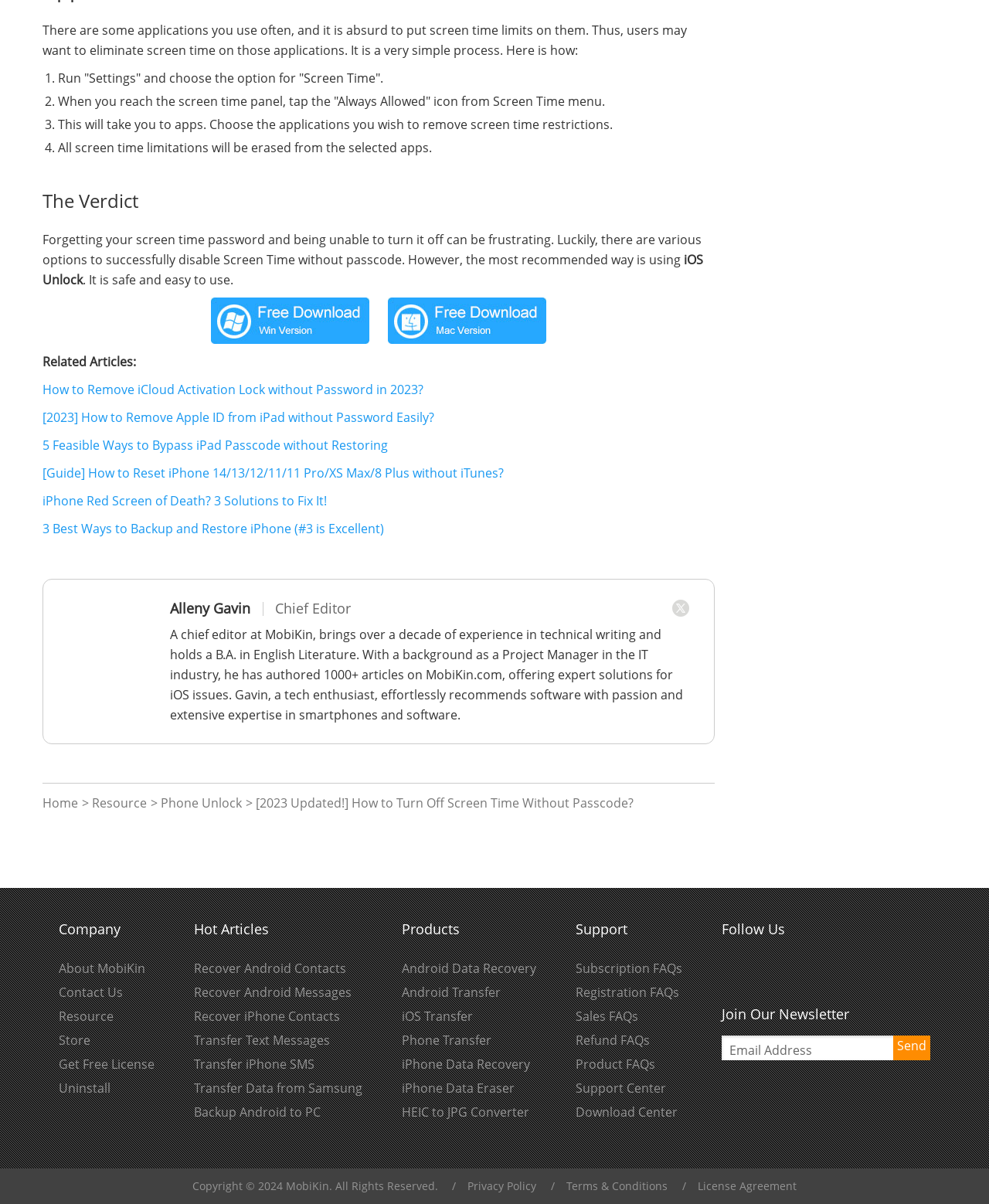Locate the bounding box coordinates of the element's region that should be clicked to carry out the following instruction: "Click the 'Read more about Power Automate' link". The coordinates need to be four float numbers between 0 and 1, i.e., [left, top, right, bottom].

None